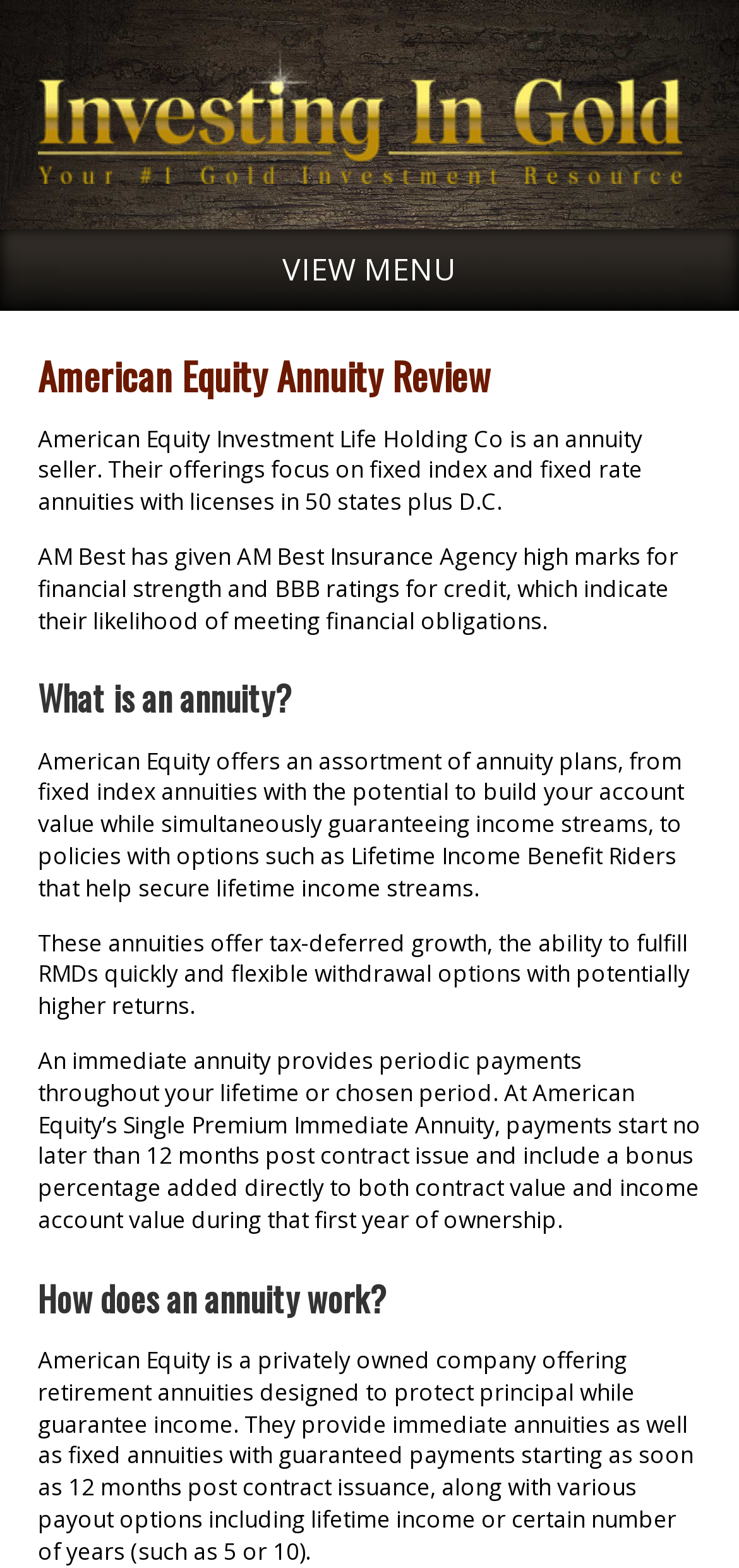What type of annuities does American Equity offer? Based on the screenshot, please respond with a single word or phrase.

Fixed index and fixed rate